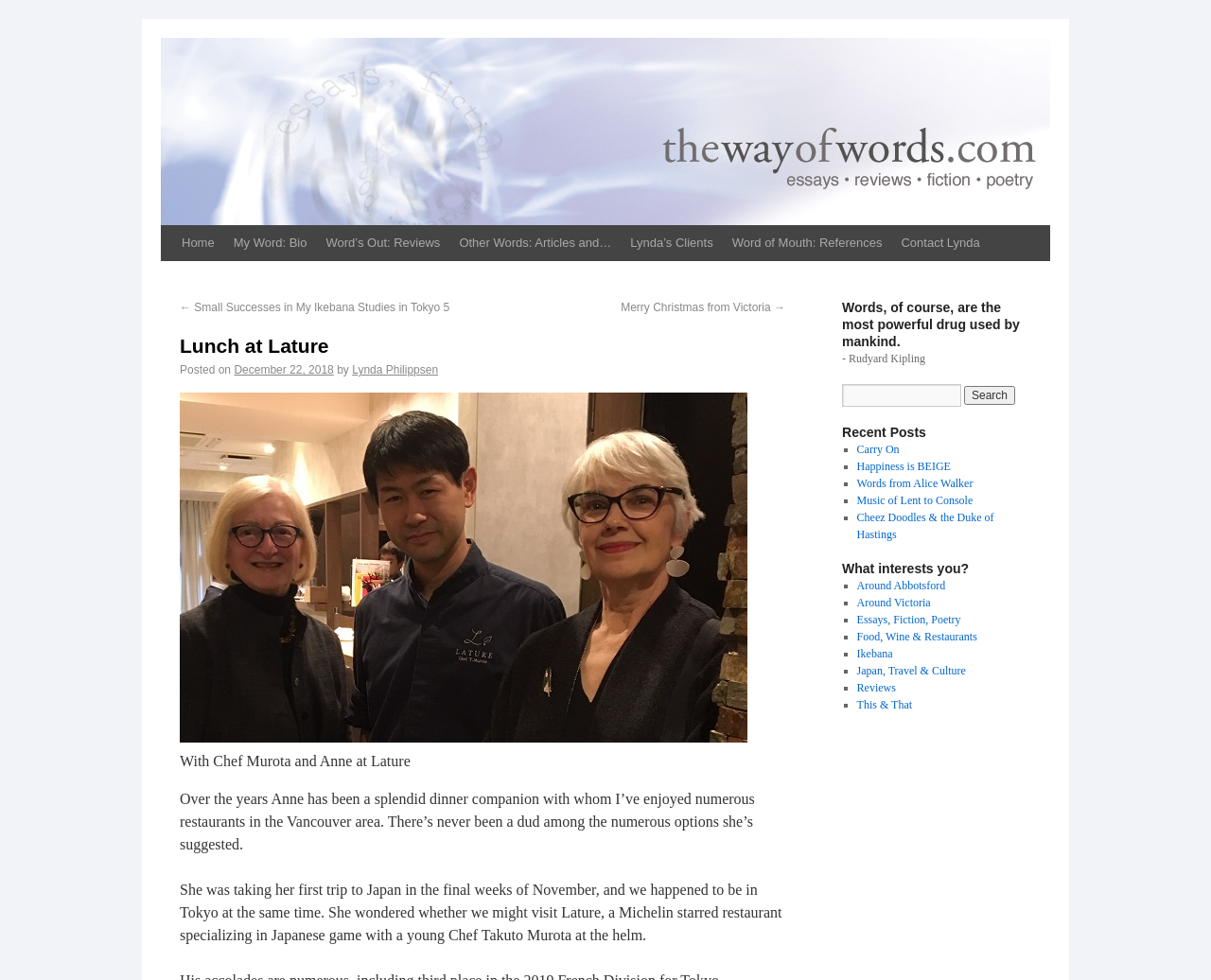Locate the primary heading on the webpage and return its text.

Lunch at Lature